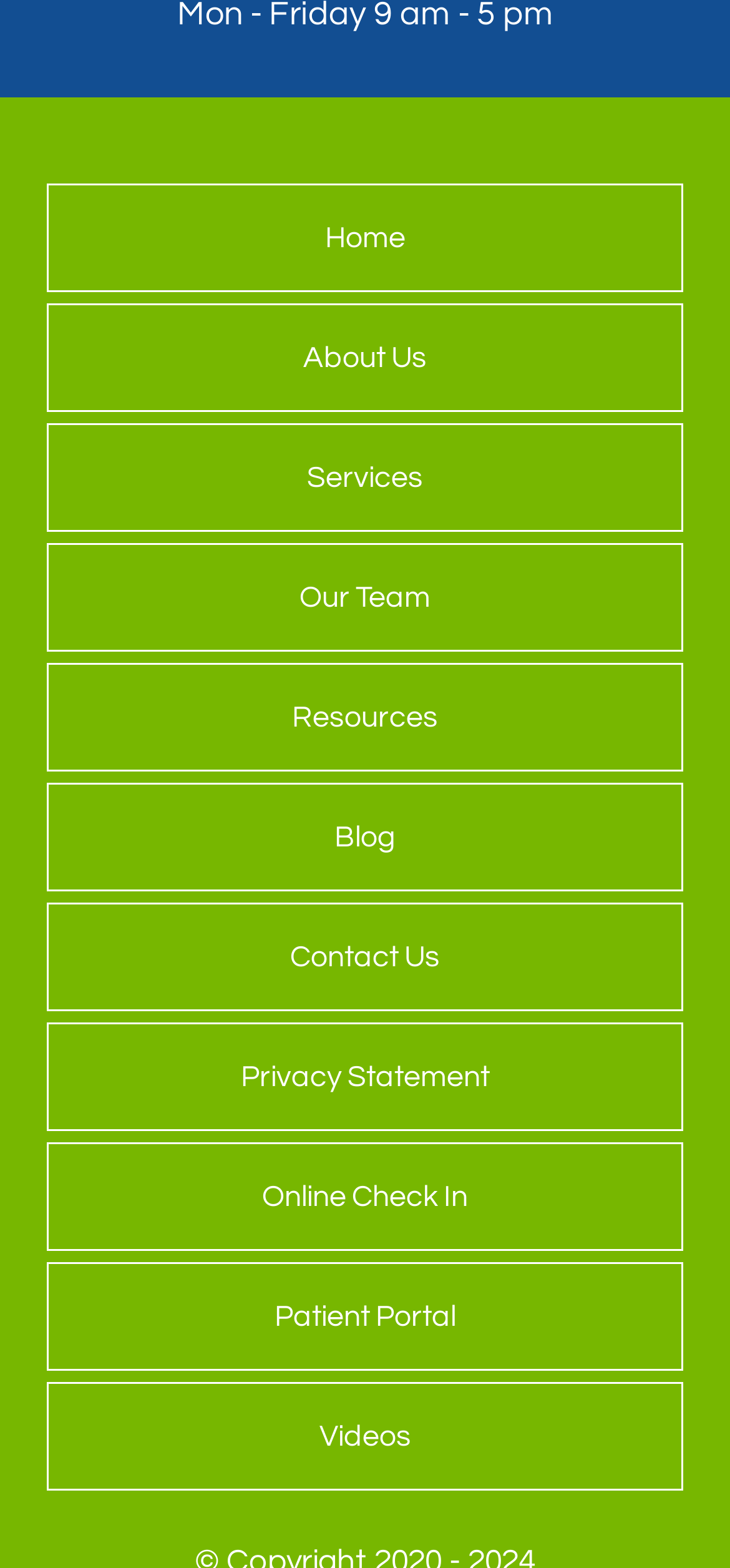What is the last link in the top navigation bar?
Please provide a single word or phrase as the answer based on the screenshot.

Videos